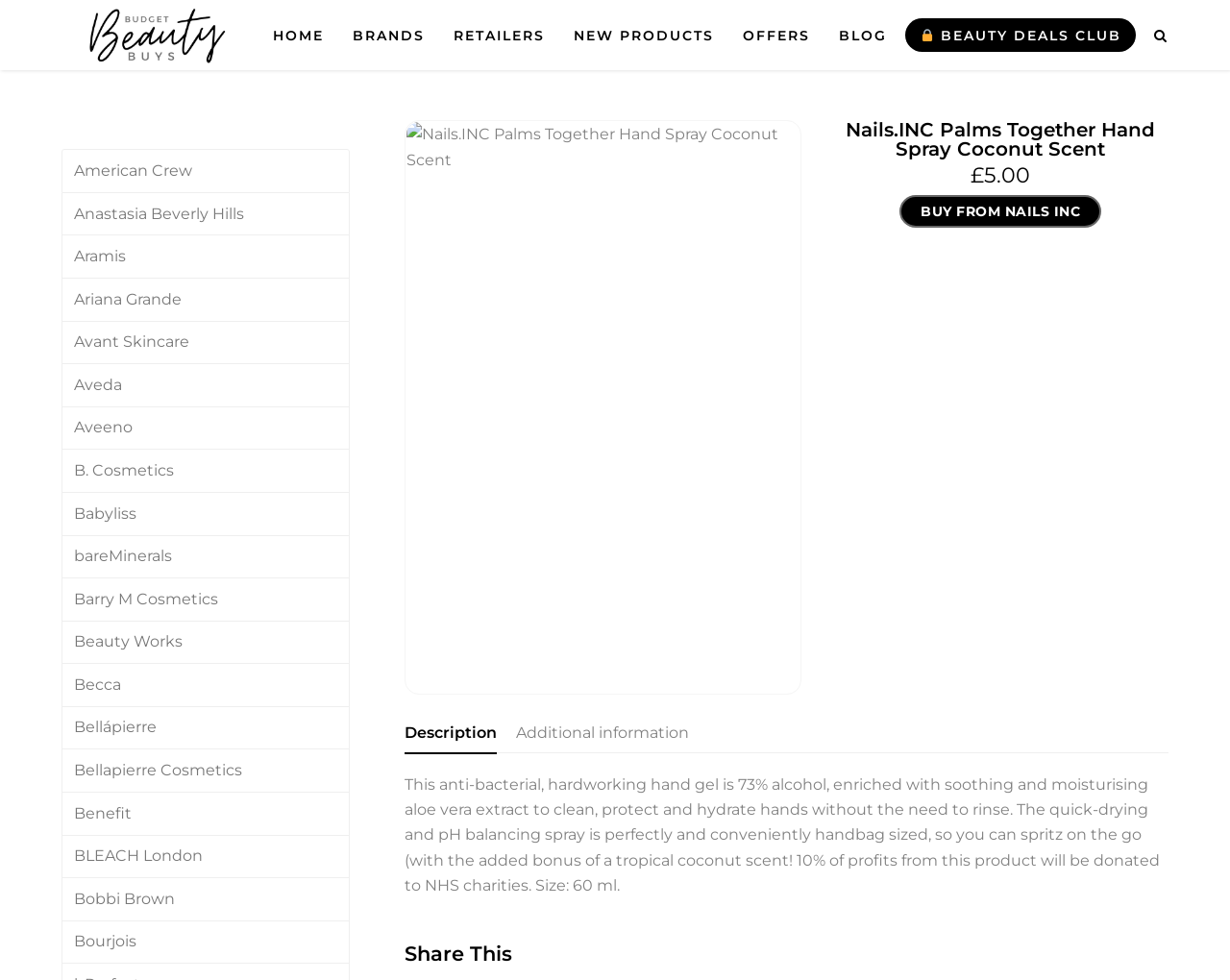What is the purpose of the hand spray?
Based on the image, give a concise answer in the form of a single word or short phrase.

To clean, protect, and hydrate hands